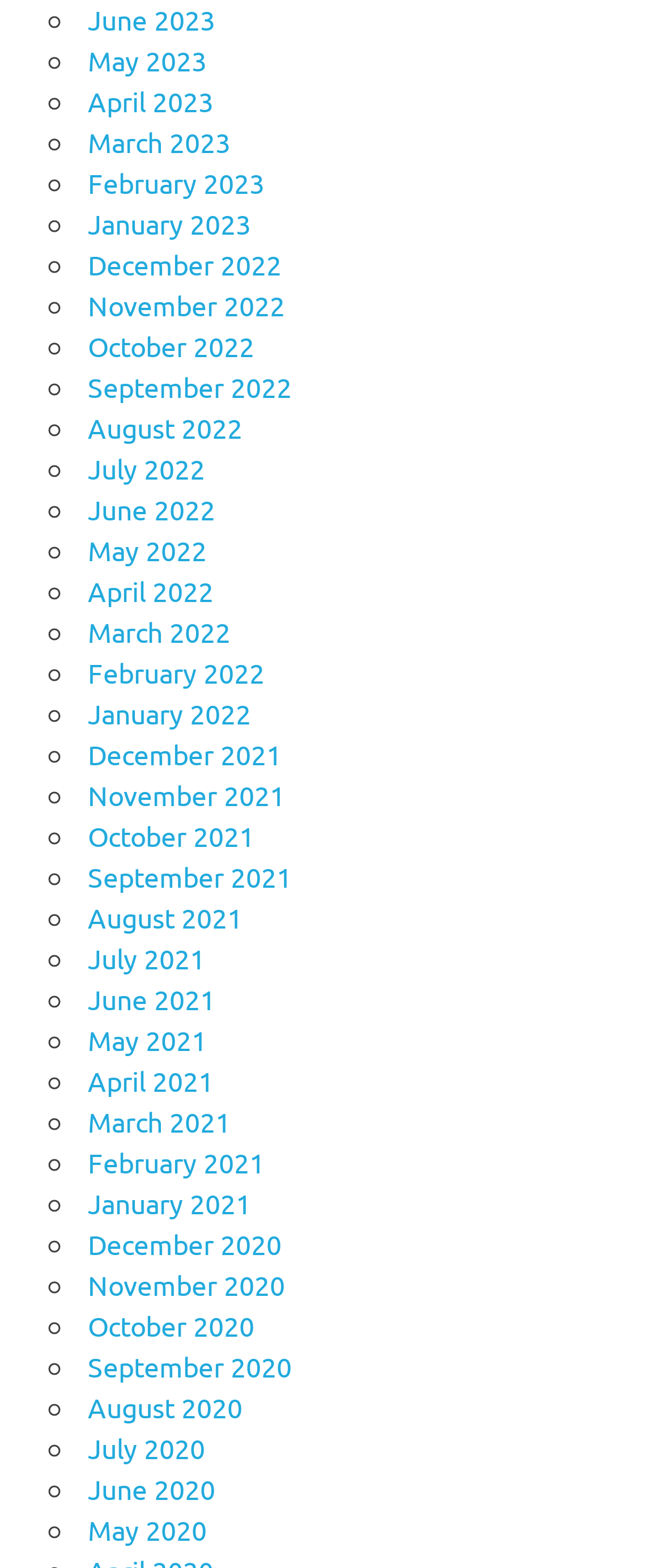Please give a succinct answer using a single word or phrase:
What is the most recent month listed?

June 2023